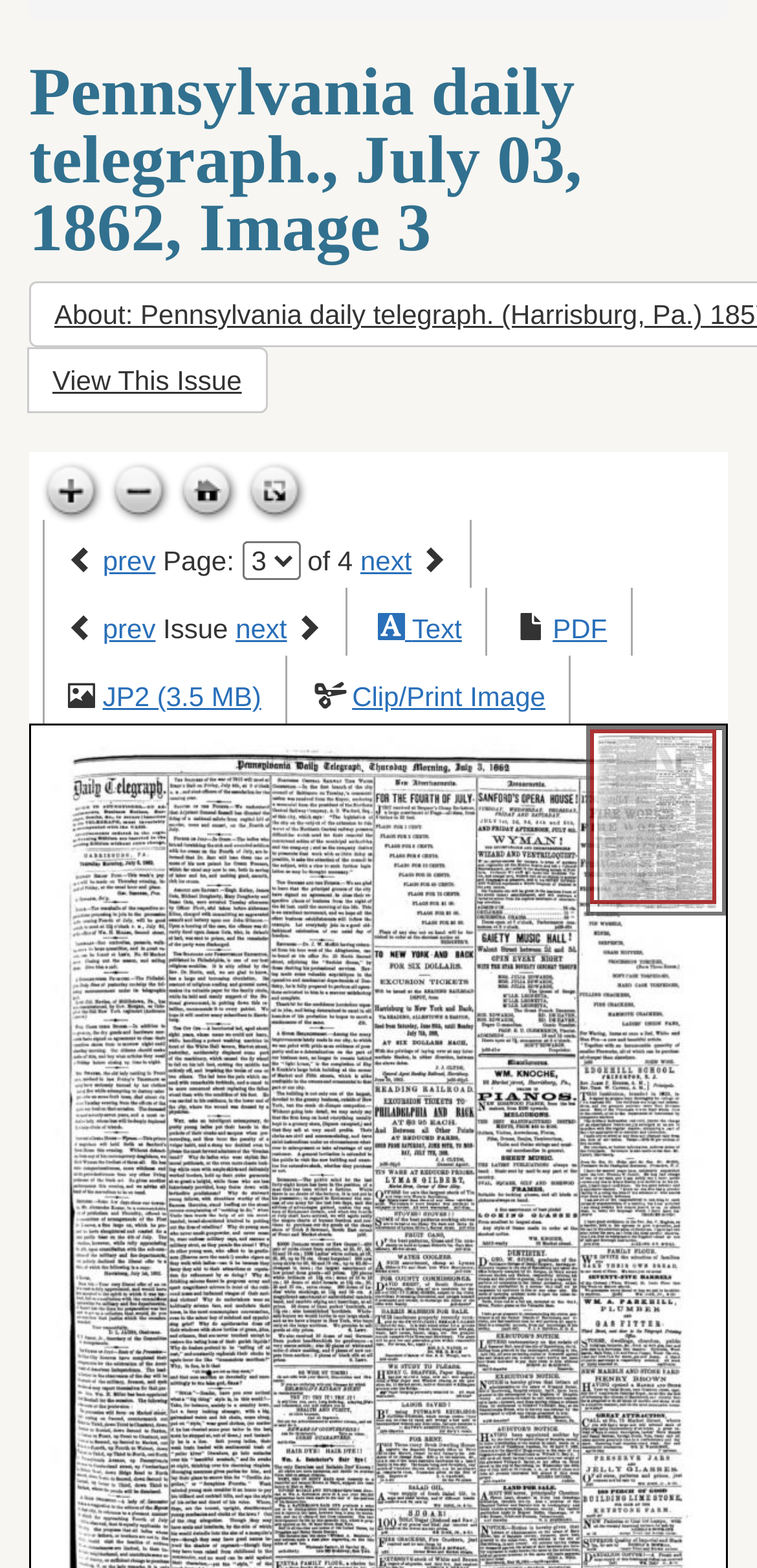Identify the bounding box for the UI element specified in this description: "next". The coordinates must be four float numbers between 0 and 1, formatted as [left, top, right, bottom].

[0.311, 0.391, 0.379, 0.411]